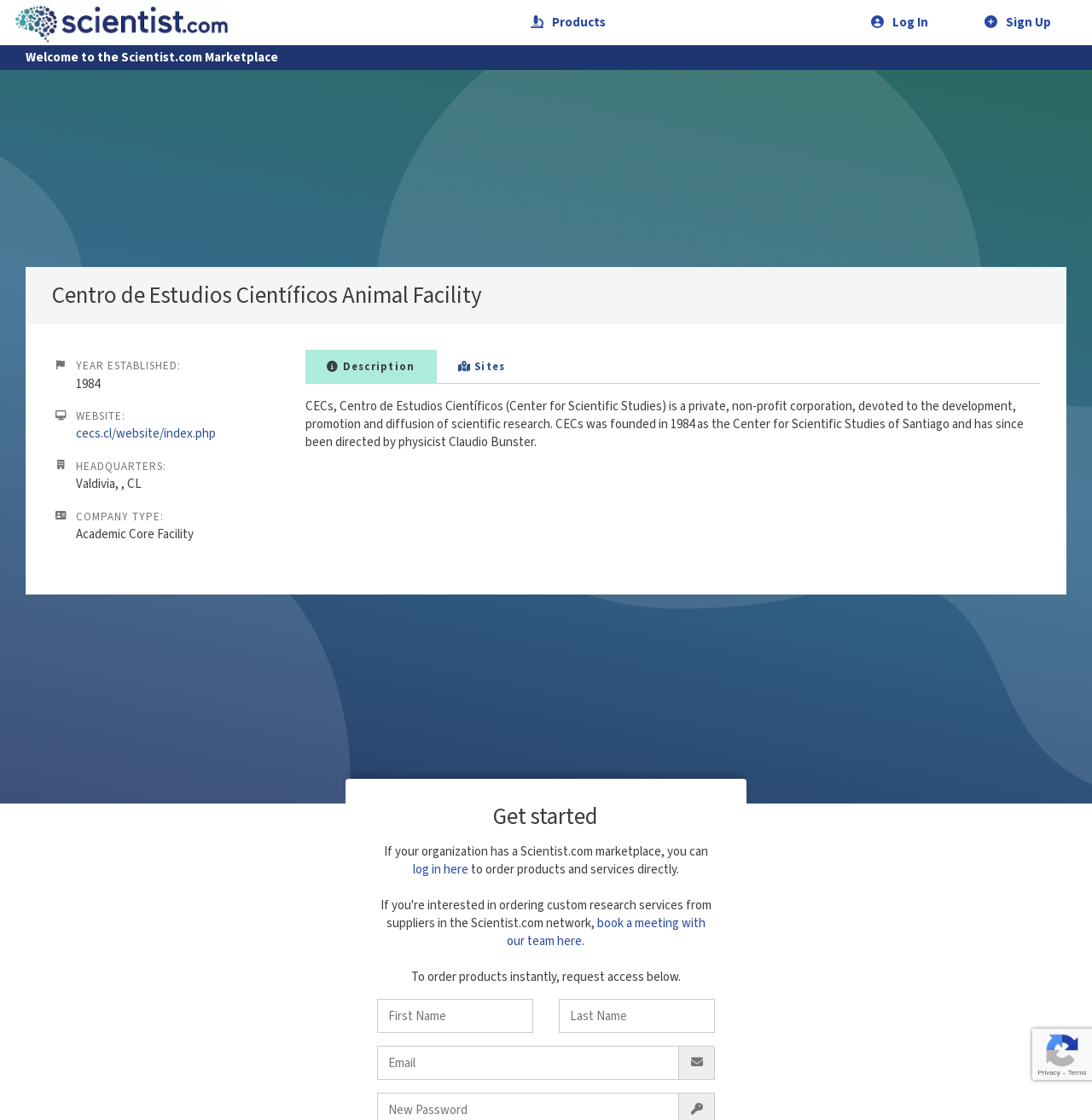Locate the bounding box coordinates of the item that should be clicked to fulfill the instruction: "Click on Description tab".

[0.28, 0.312, 0.4, 0.343]